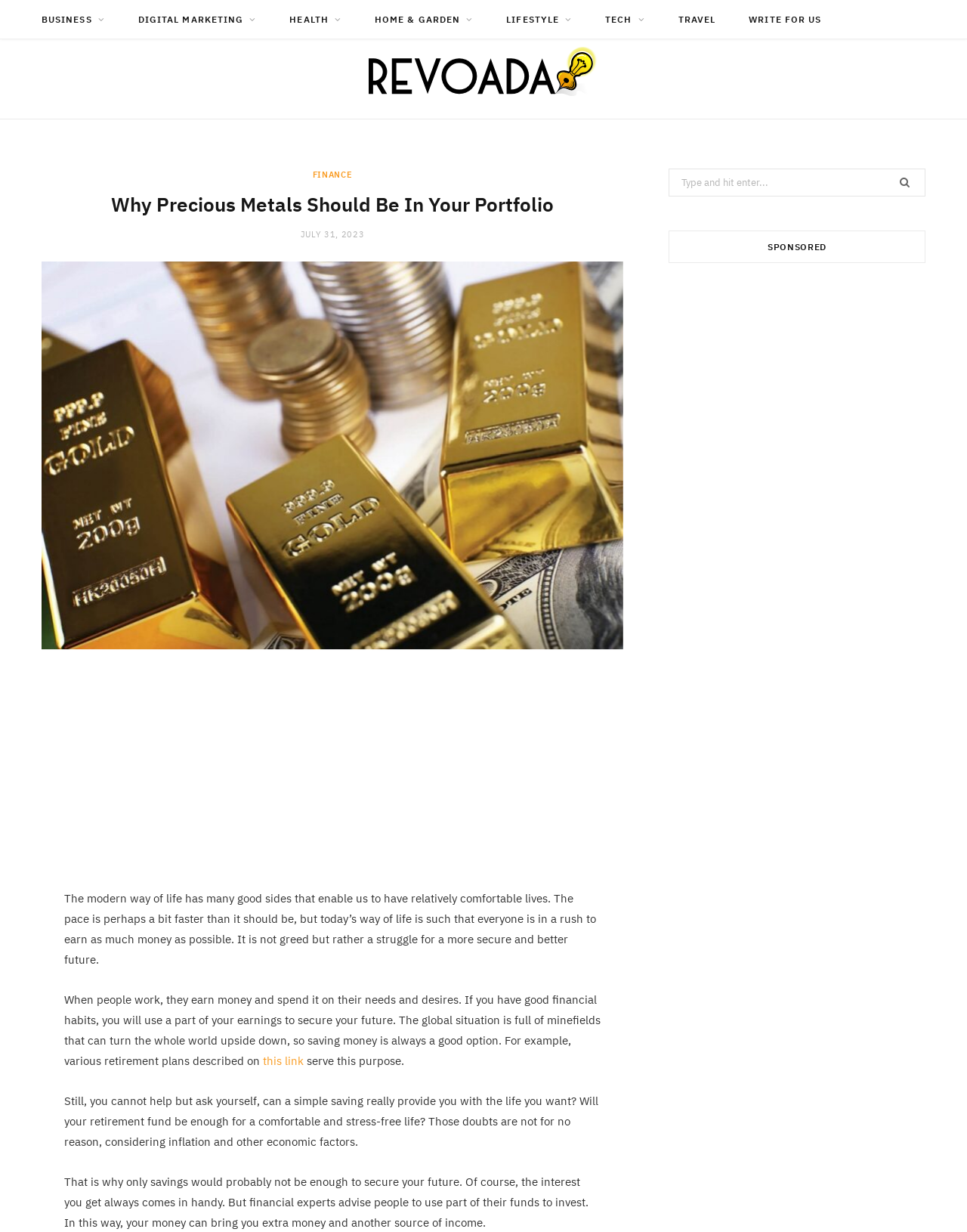Select the bounding box coordinates of the element I need to click to carry out the following instruction: "Search for something".

[0.691, 0.137, 0.957, 0.159]